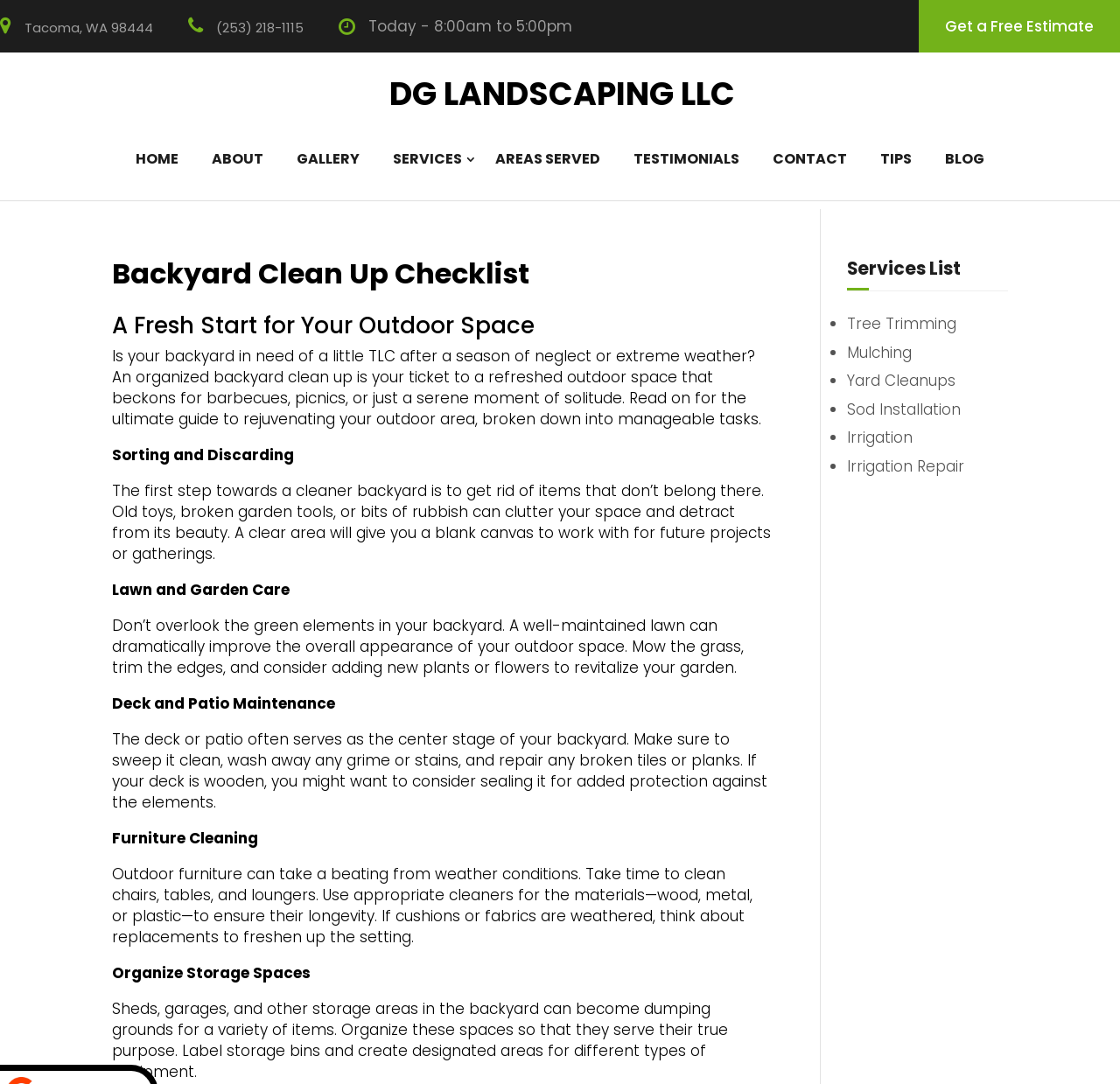Utilize the details in the image to thoroughly answer the following question: What is the address of the company?

The address of the company can be found in the top section of the webpage, where it is written in a smaller font size. It is 'Tacoma, WA 98444'.